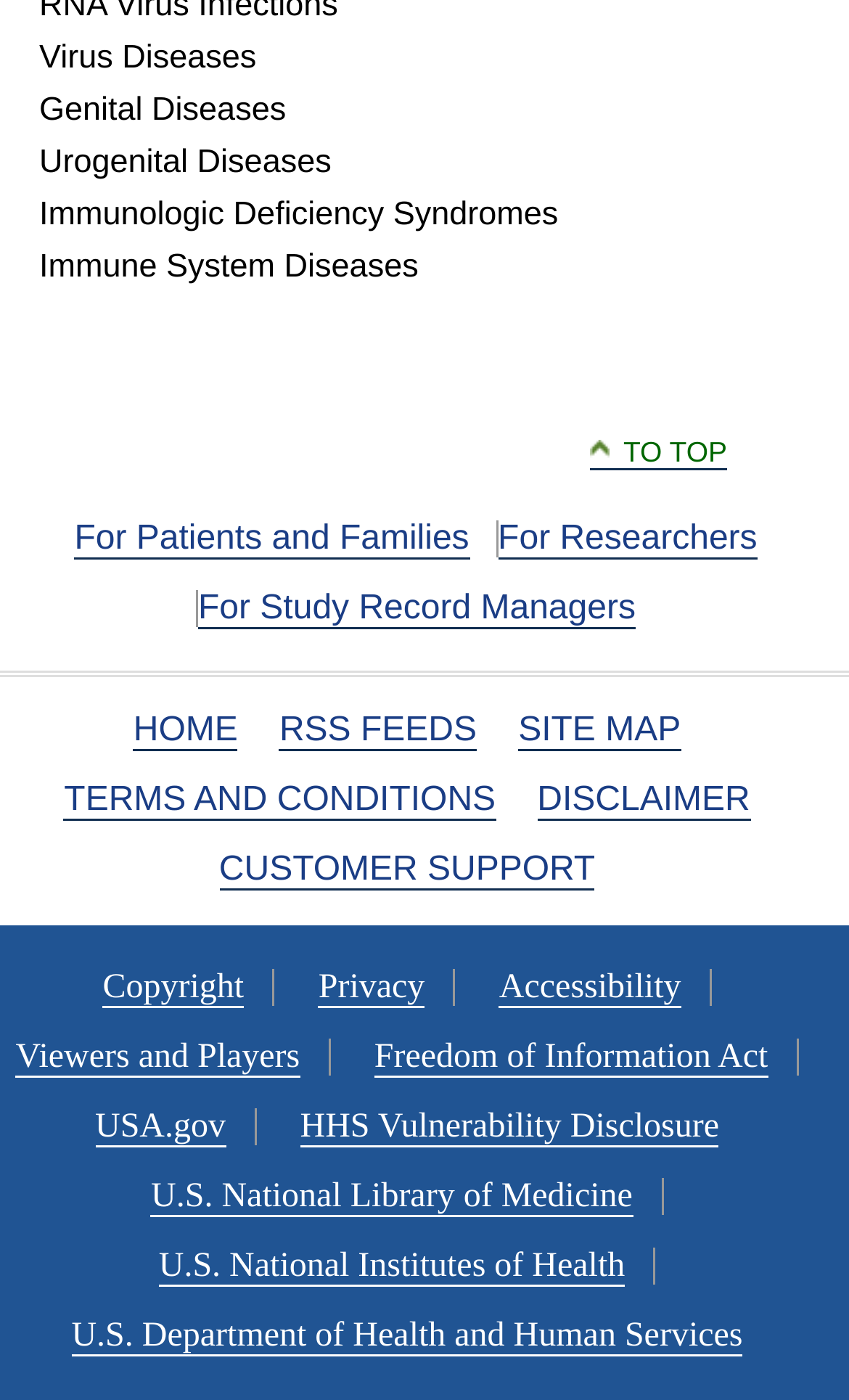What is the last link in the bottom section?
Look at the image and respond with a one-word or short-phrase answer.

U.S. Department of Health and Human Services